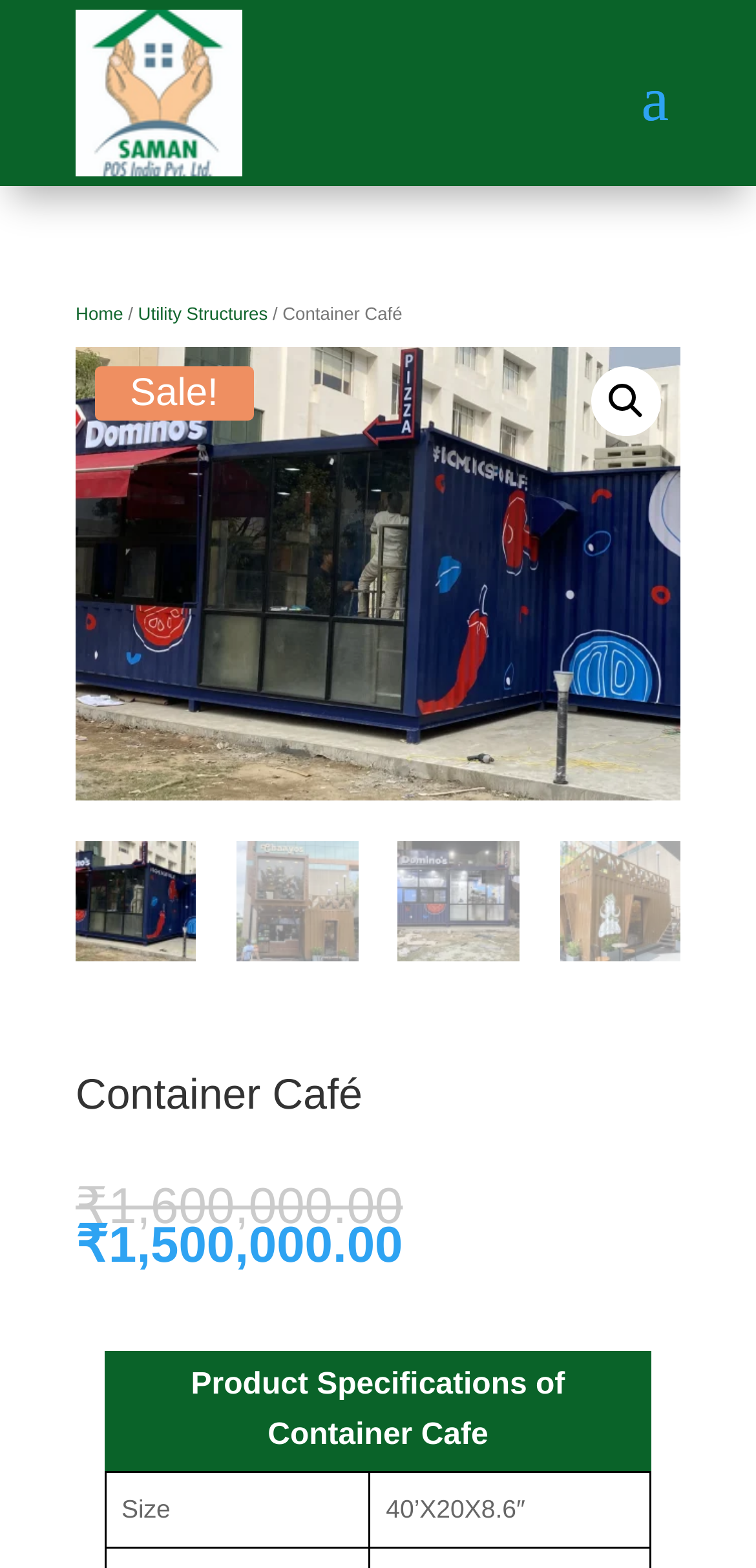Provide a comprehensive description of the webpage.

The webpage is about the Container Café, a sustainable and customizable dining concept by SAMAN Portable Office Solutions. At the top left, there is an image of the SAMAN POS Portable Office Solutions logo. Below it, a navigation bar with a breadcrumb trail is displayed, showing links to "Home", "Utility Structures", and "Container Café". 

To the right of the navigation bar, a "Sale!" notification is displayed. Above the main content area, there is a search icon represented by a magnifying glass. 

The main content area is dominated by a large image of the Container Café domino, which spans the entire width of the page. Below this image, there are three smaller images arranged horizontally, showcasing different aspects of the Container Café, including one for sale, one from a supplier, and one in Bangalore.

A heading "Container Café" is displayed above a section that highlights the product's pricing information. The original price and current price are shown, with the current price being ₹1,500,000.00.

Further down, a heading "Product Specifications of Container Cafe" is displayed, followed by a table with a single row. The table has two columns, with the first column labeled "Size" and the second column showing the value "40’X20X8.6″".